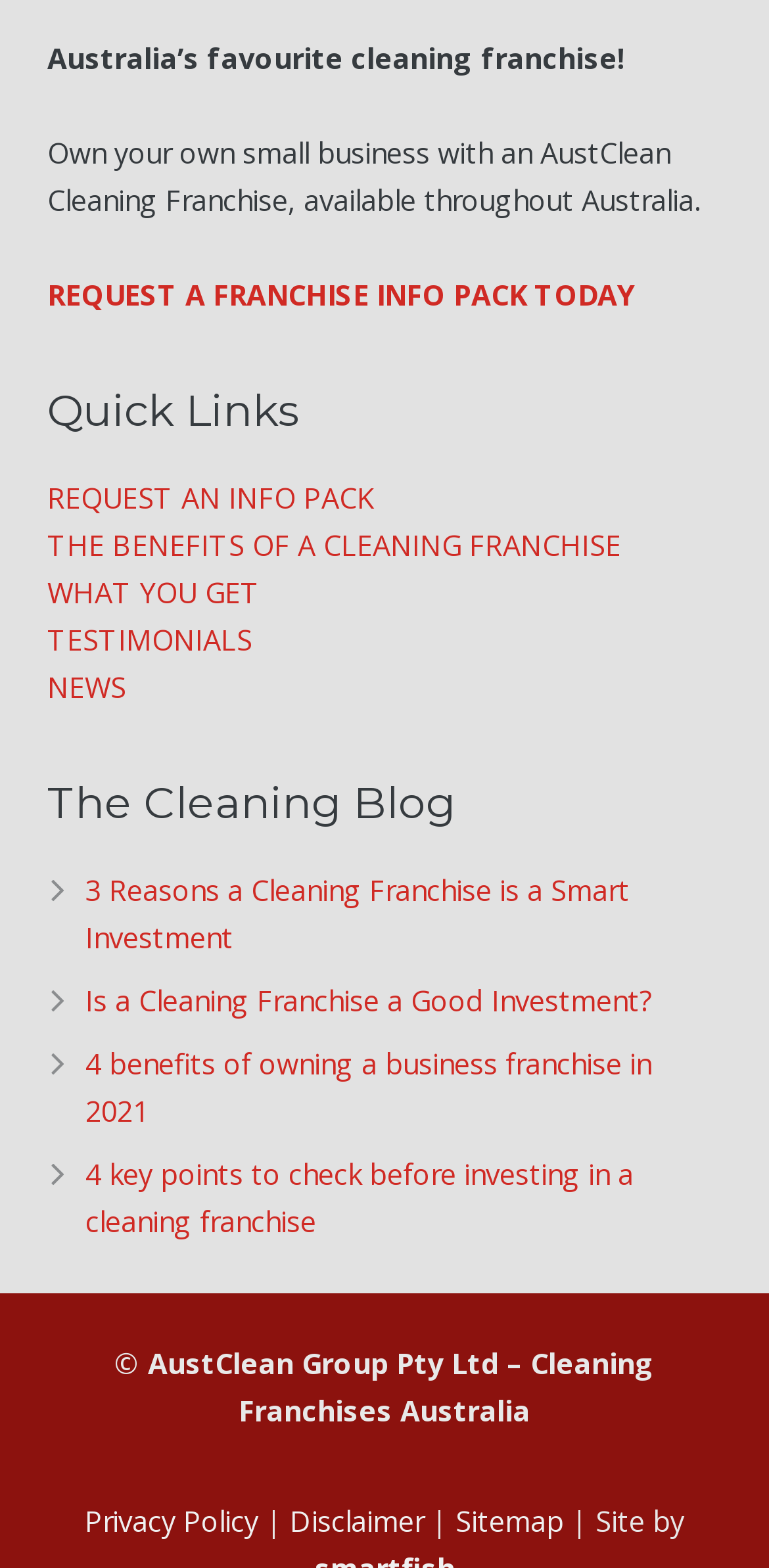Locate the bounding box coordinates of the clickable area to execute the instruction: "View testimonials". Provide the coordinates as four float numbers between 0 and 1, represented as [left, top, right, bottom].

[0.062, 0.396, 0.328, 0.42]